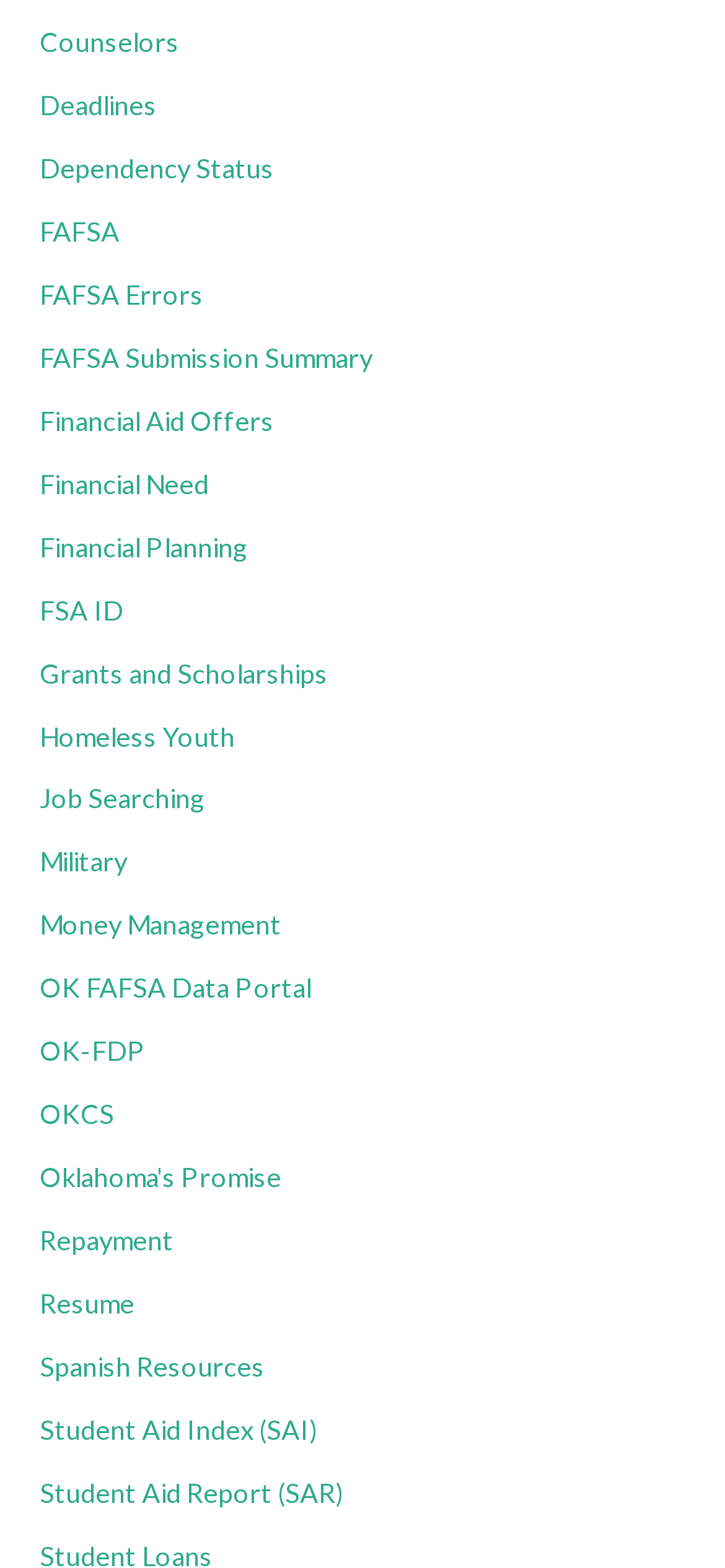Give a one-word or one-phrase response to the question:
Is there a link related to financial aid?

Yes